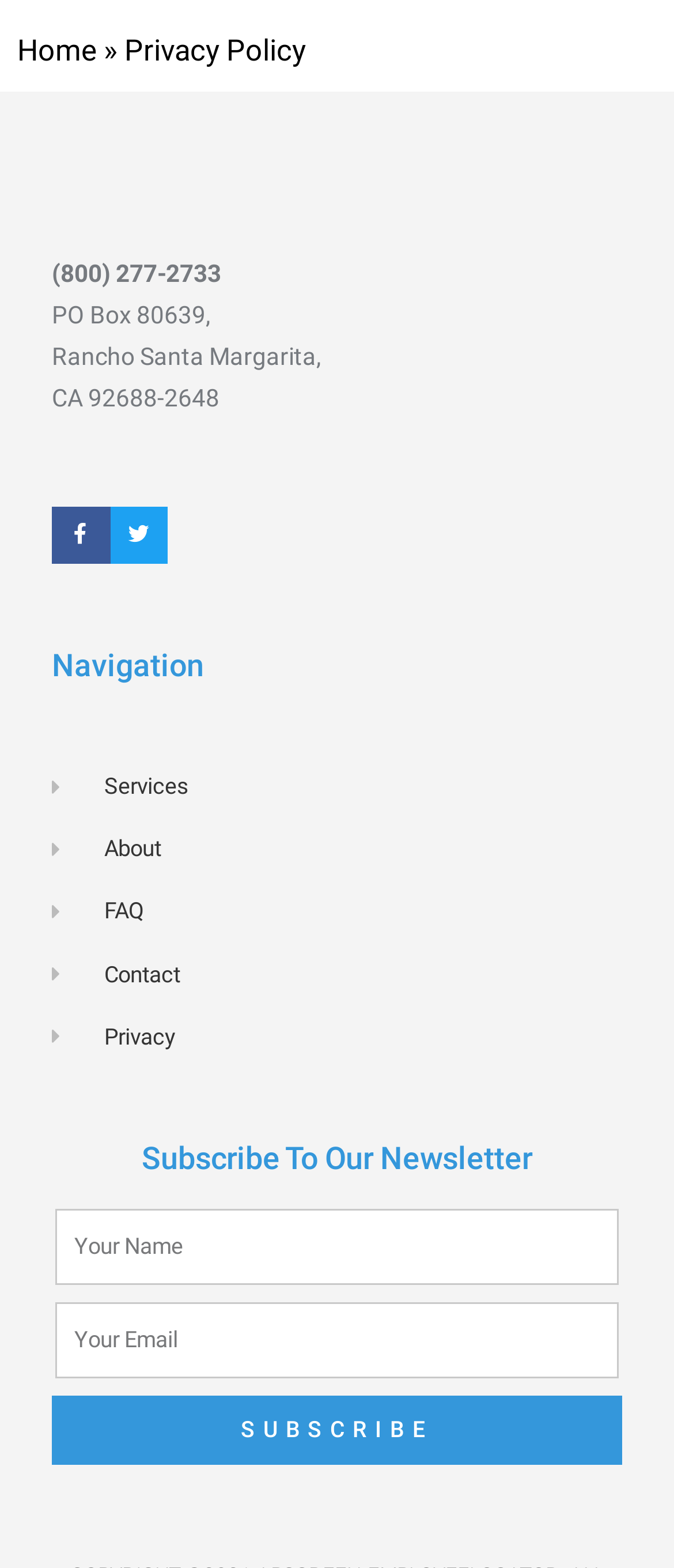Utilize the details in the image to thoroughly answer the following question: What social media platforms are linked on the webpage?

I found the social media links by looking at the link elements in the contentinfo section, where I found links labeled 'Facebook-f ' and 'Twitter ' at coordinates [0.077, 0.323, 0.163, 0.36] and [0.163, 0.323, 0.249, 0.36] respectively.